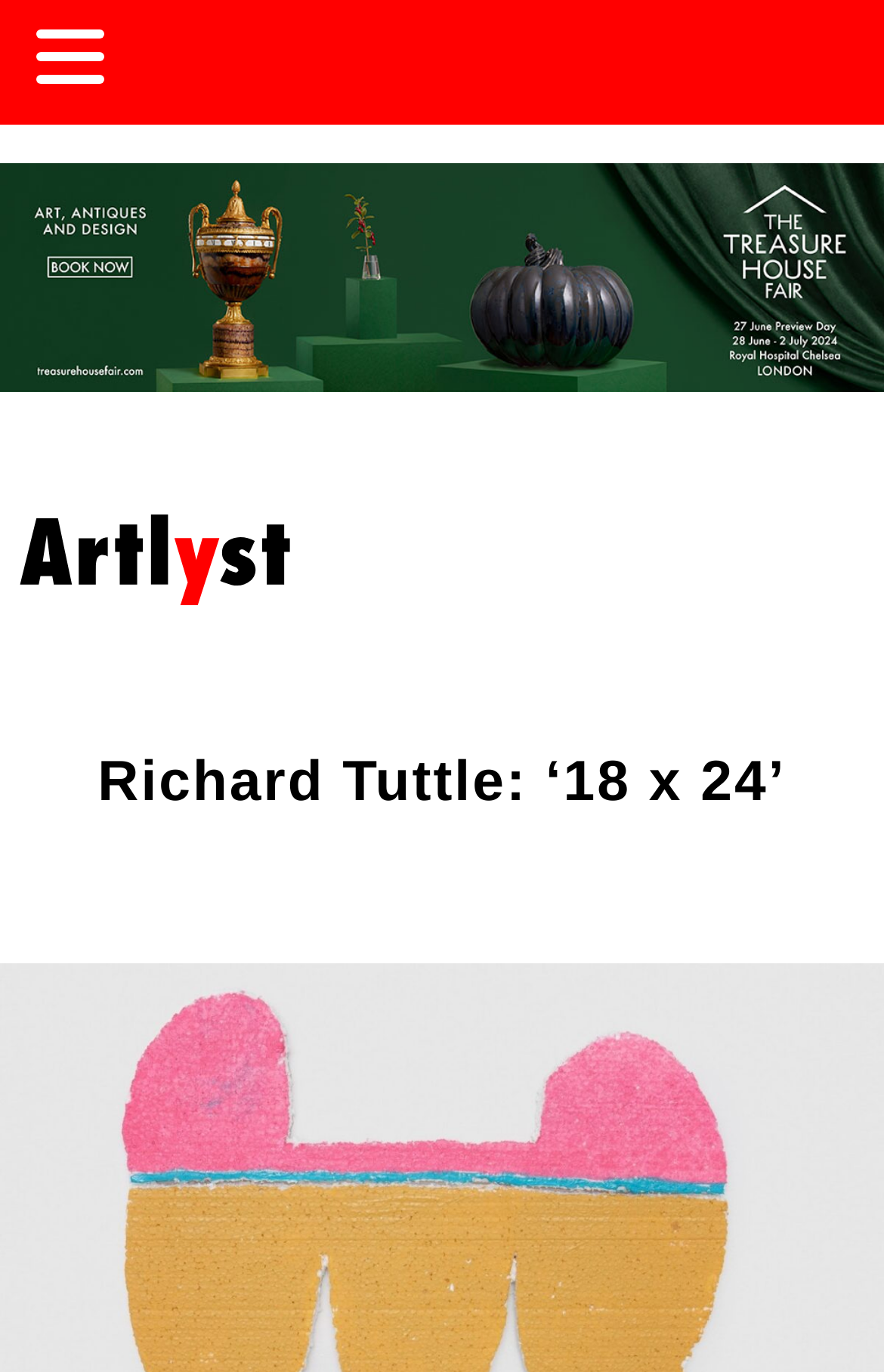Find the UI element described as: "alt="Artlyst"" and predict its bounding box coordinates. Ensure the coordinates are four float numbers between 0 and 1, [left, top, right, bottom].

[0.021, 0.375, 0.331, 0.449]